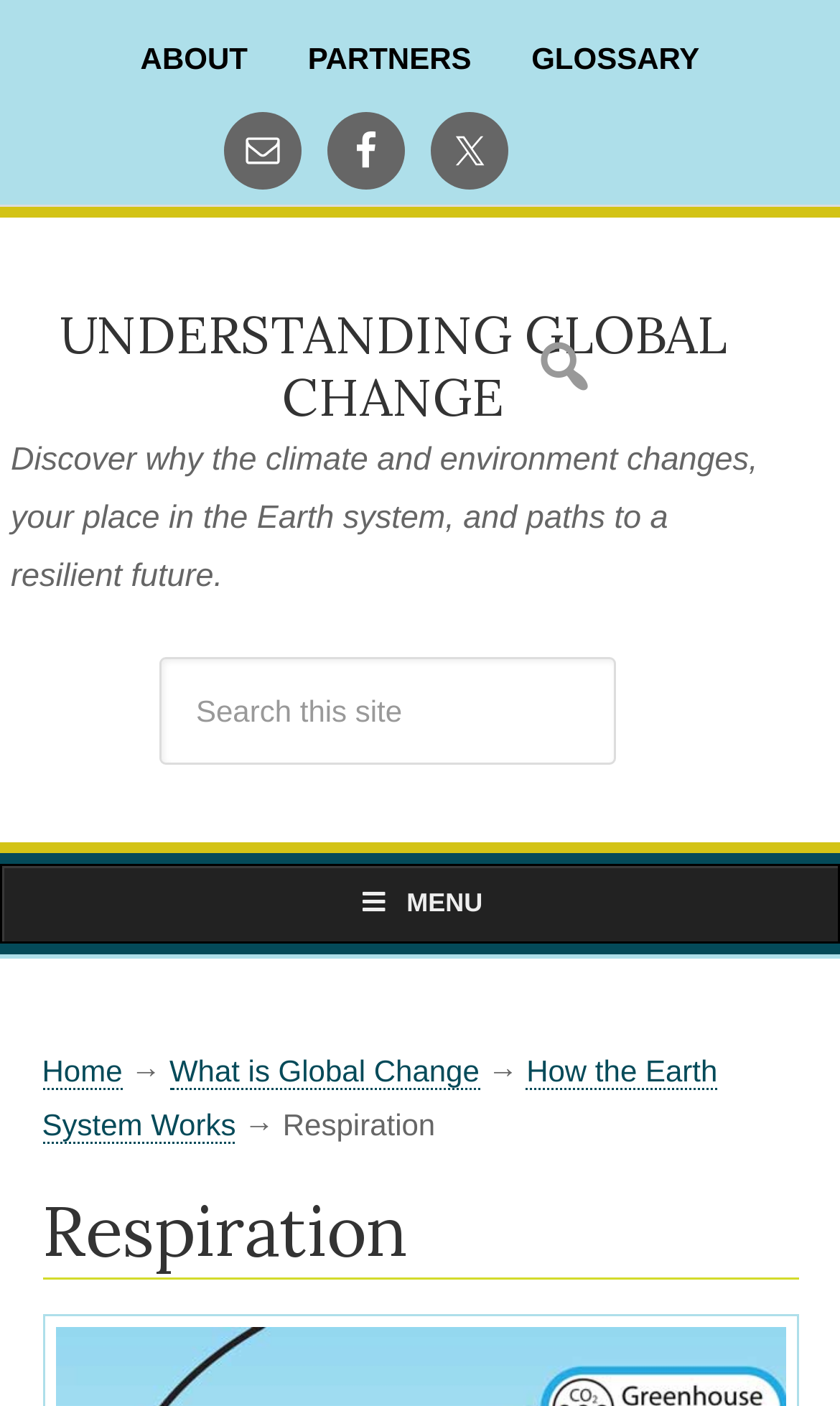Respond with a single word or phrase to the following question: What social media platforms are linked on this website?

Facebook, Twitter, Email